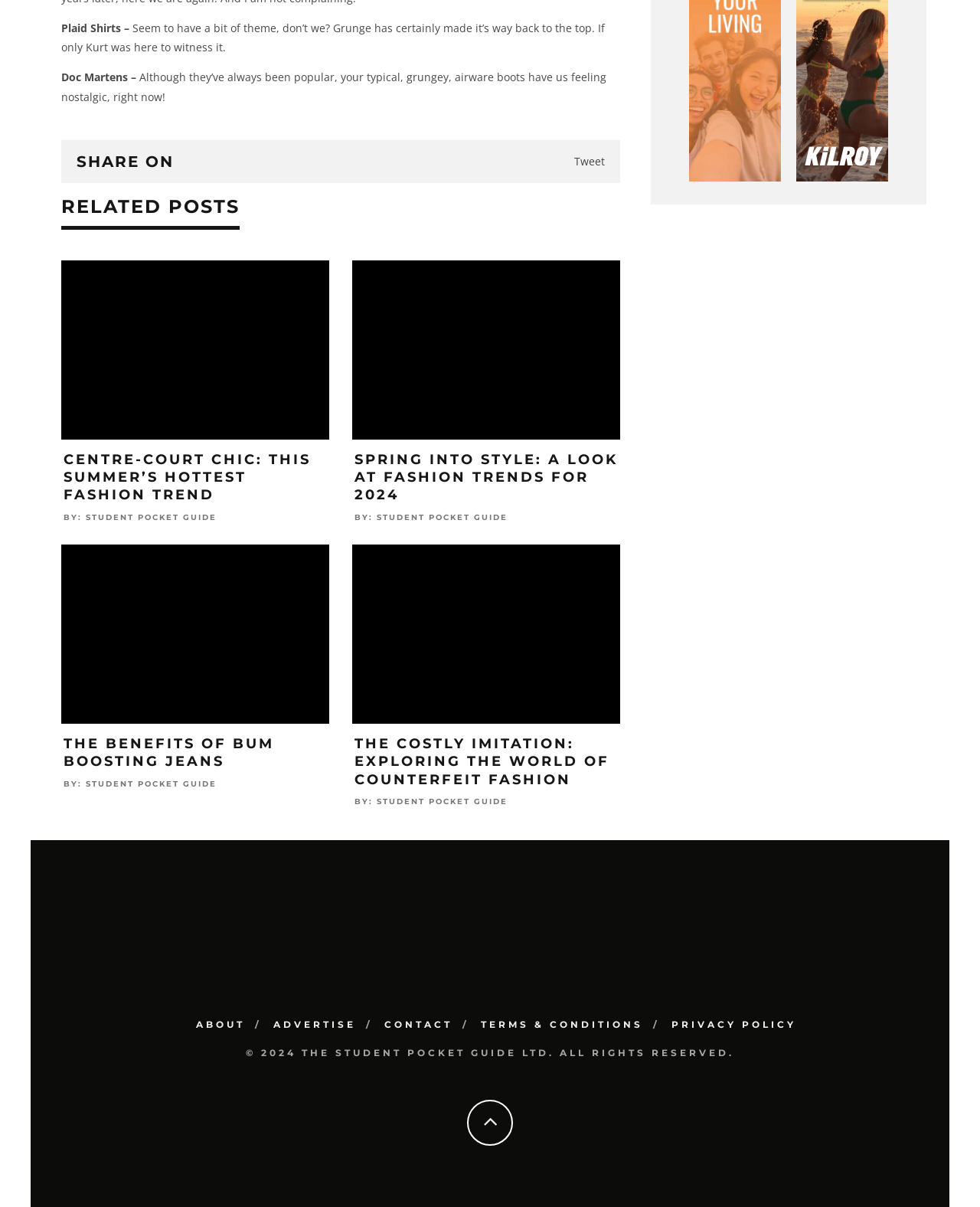What is the theme mentioned in the first paragraph?
Utilize the image to construct a detailed and well-explained answer.

The first paragraph mentions 'Grunge has certainly made it’s way back to the top.' which indicates that the theme being referred to is Grunge.